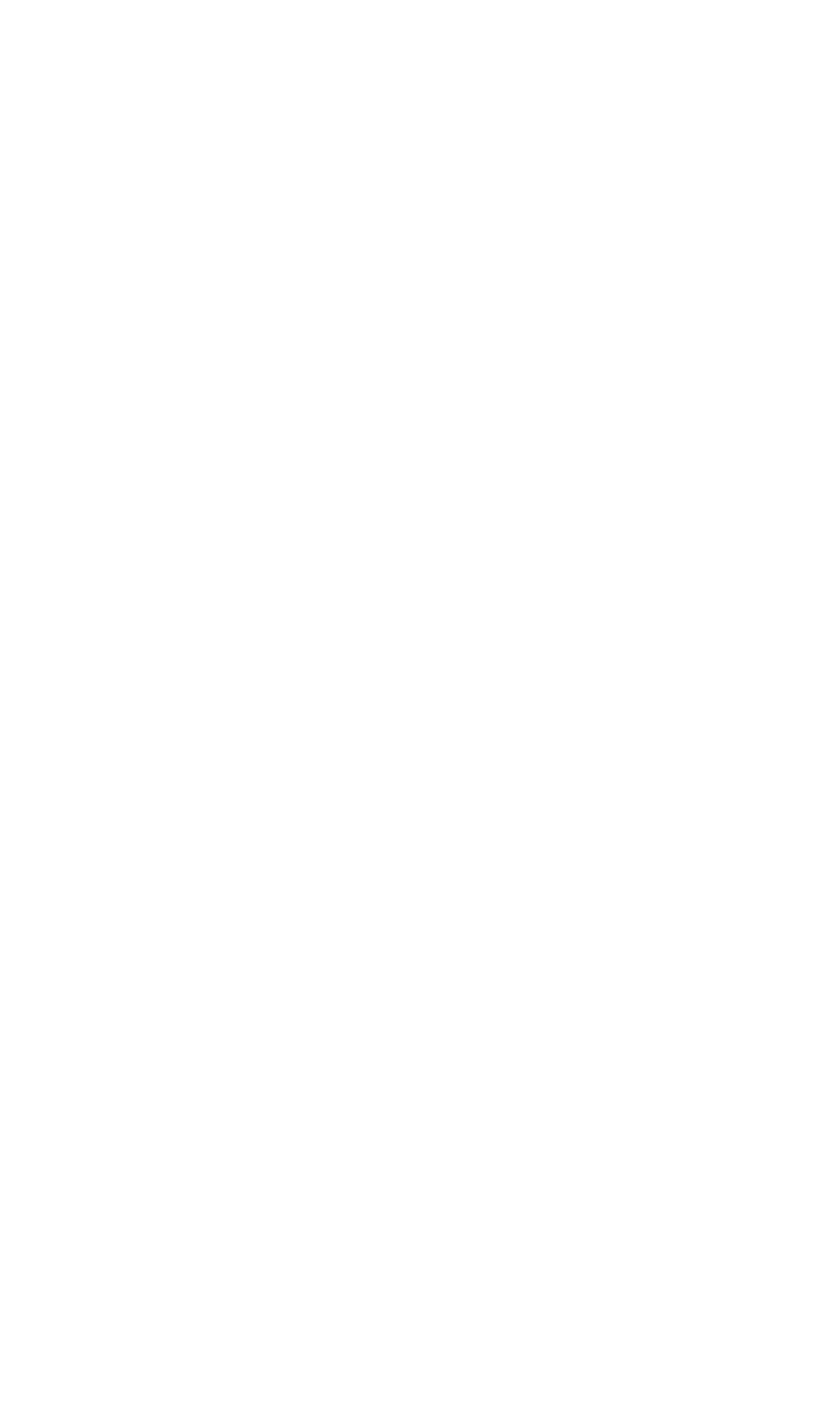What is the position of the 'Employee Self Service' link?
Examine the screenshot and reply with a single word or phrase.

Middle